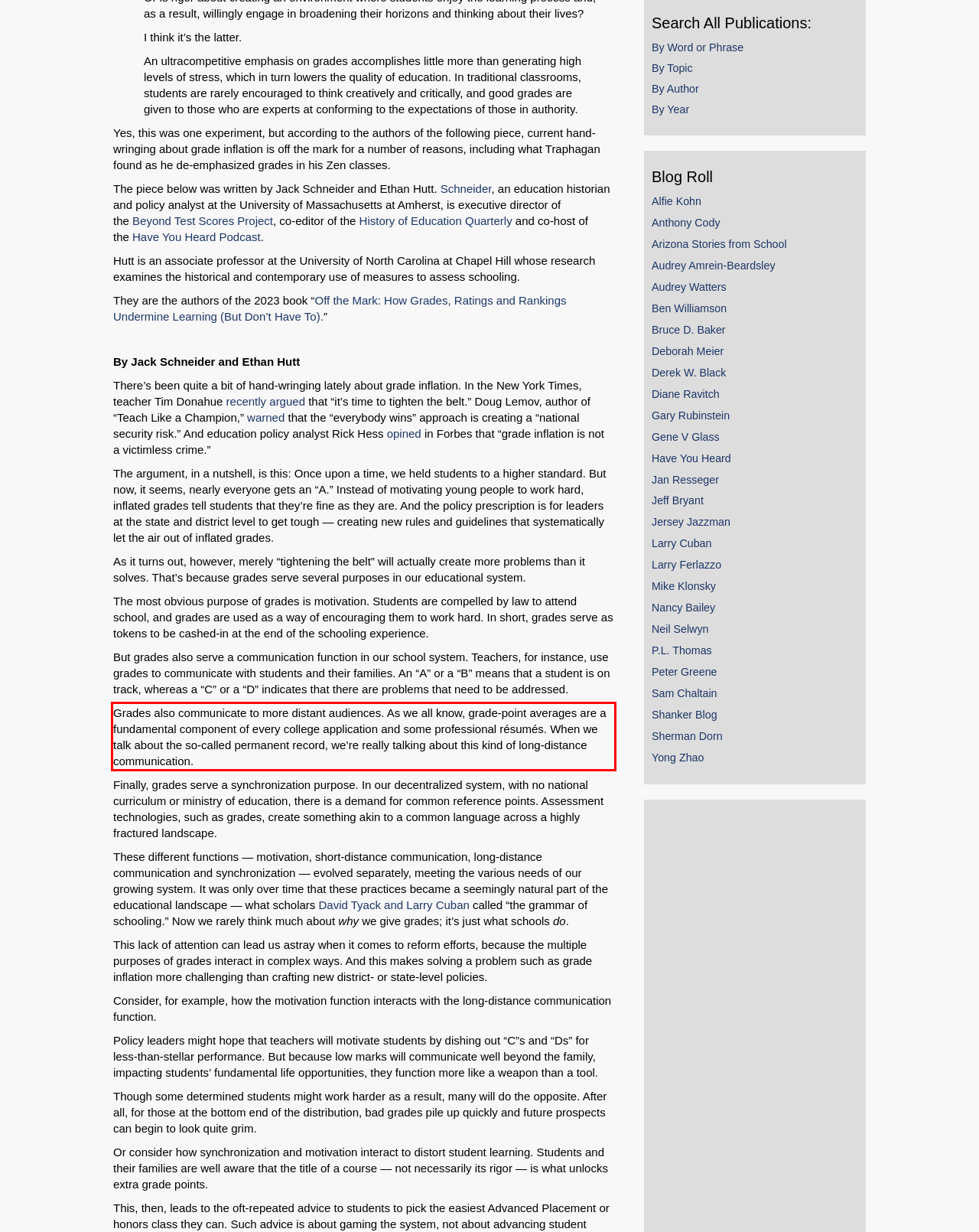Observe the screenshot of the webpage, locate the red bounding box, and extract the text content within it.

Grades also communicate to more distant audiences. As we all know, grade-point averages are a fundamental component of every college application and some professional résumés. When we talk about the so-called permanent record, we’re really talking about this kind of long-distance communication.